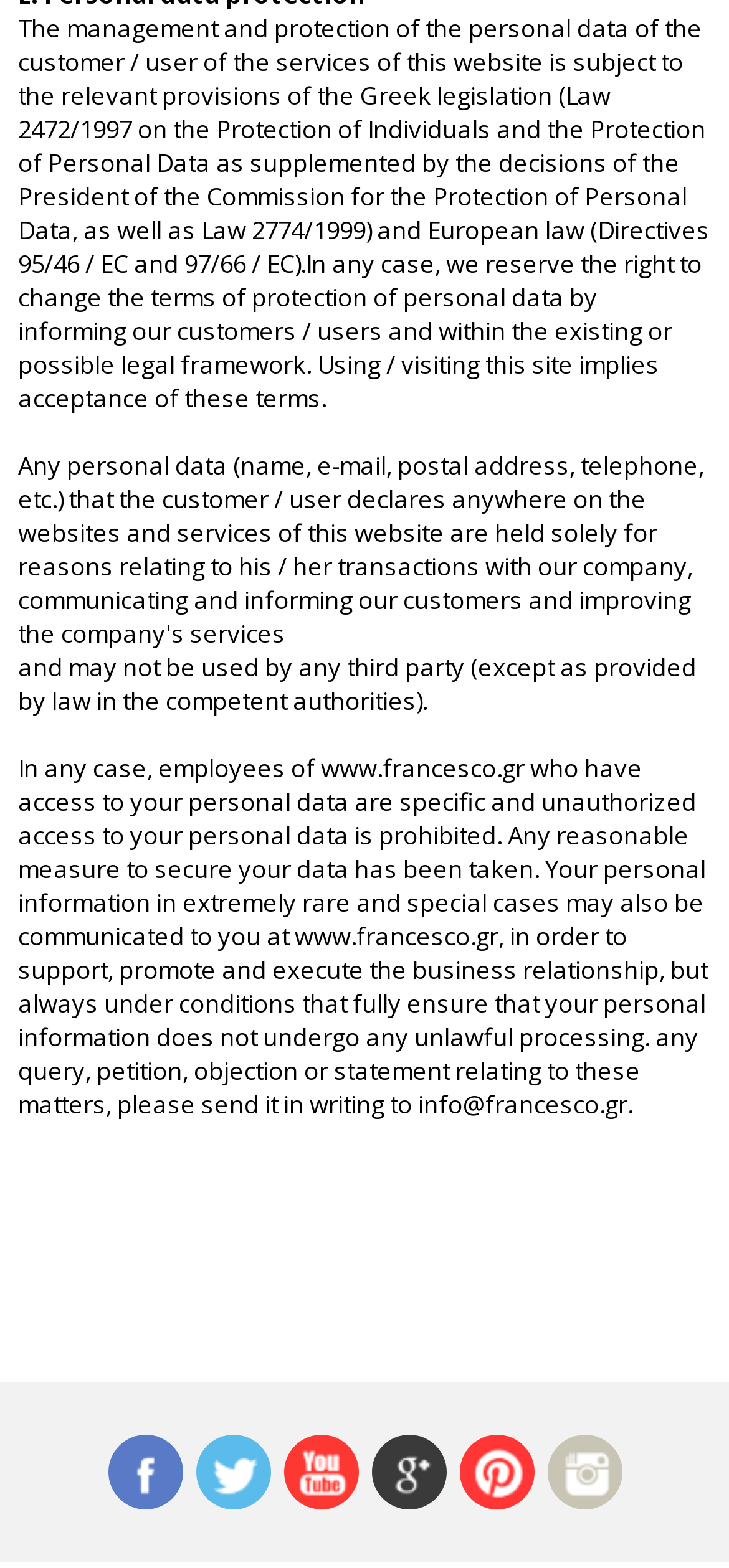Find the bounding box coordinates of the element to click in order to complete this instruction: "visit pinterest page". The bounding box coordinates must be four float numbers between 0 and 1, denoted as [left, top, right, bottom].

[0.629, 0.915, 0.732, 0.963]